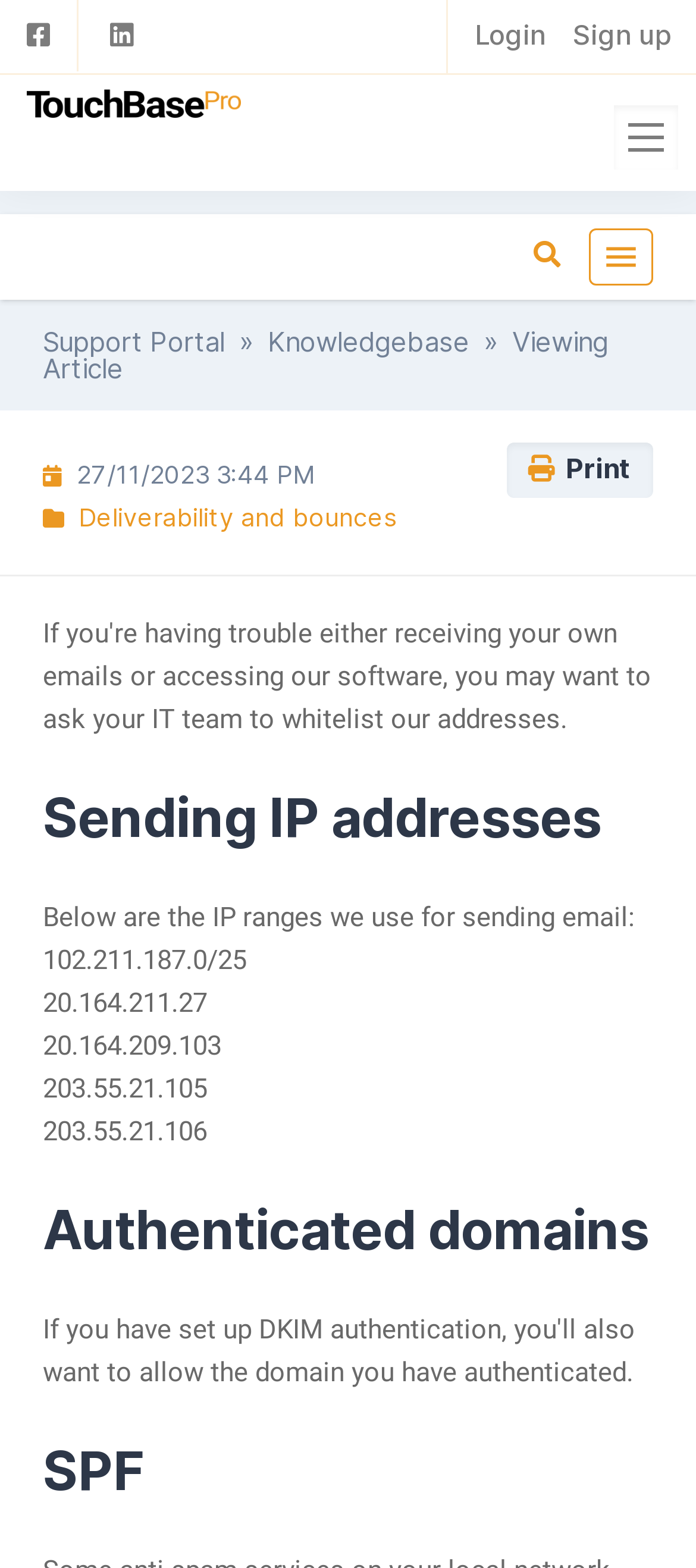Analyze the image and deliver a detailed answer to the question: What is the purpose of whitelisting TouchBasePro sending addresses?

Based on the webpage content, it seems that whitelisting TouchBasePro sending addresses is necessary to receive emails and access the software, possibly due to IT team restrictions.